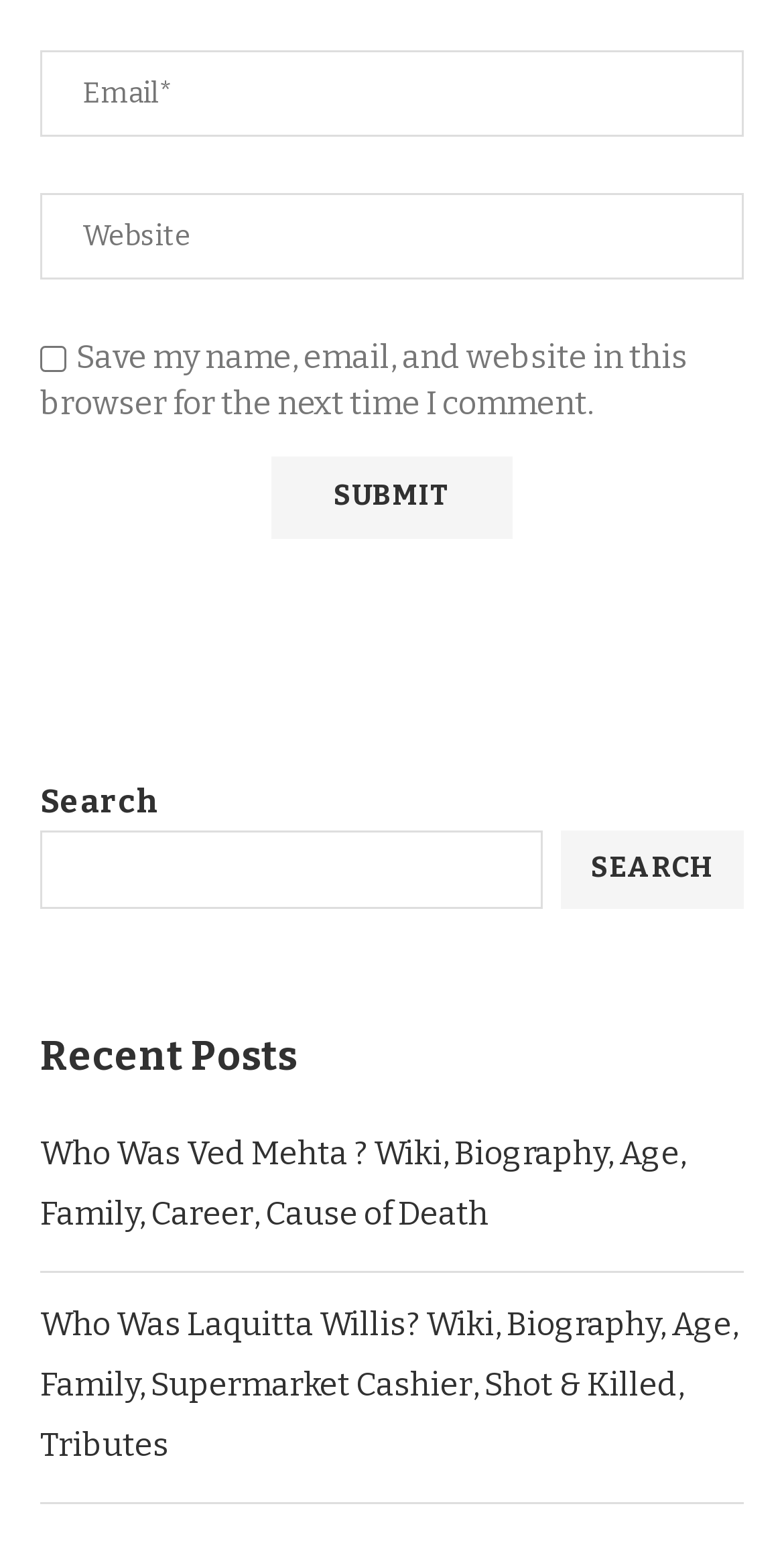Locate the bounding box coordinates of the area to click to fulfill this instruction: "Check save my name". The bounding box should be presented as four float numbers between 0 and 1, in the order [left, top, right, bottom].

[0.051, 0.225, 0.085, 0.242]